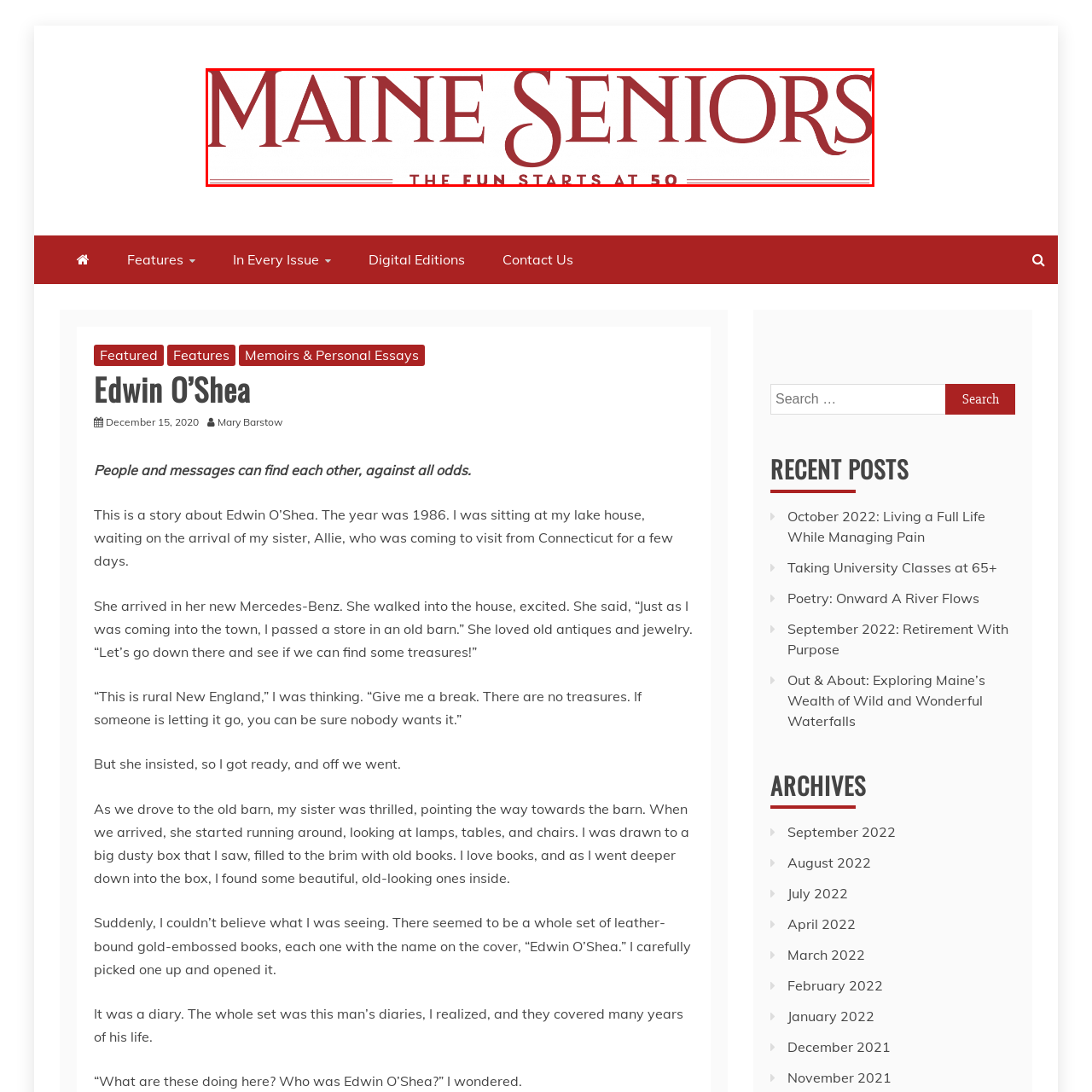Check the image marked by the red frame and reply to the question using one word or phrase:
What is the tone of the logo's design?

Friendly yet sophisticated